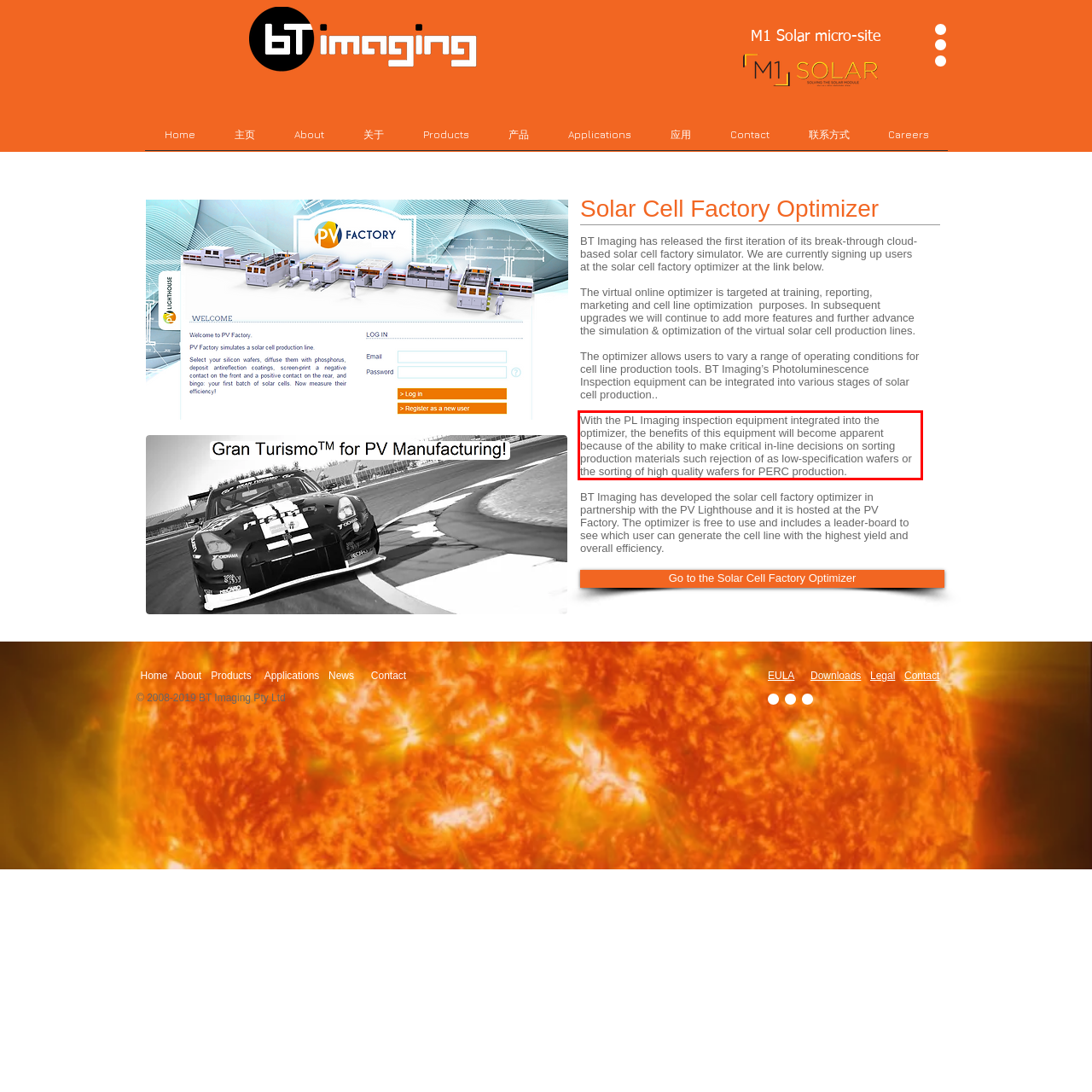Please analyze the provided webpage screenshot and perform OCR to extract the text content from the red rectangle bounding box.

With the PL Imaging inspection equipment integrated into the optimizer, the benefits of this equipment will become apparent because of the ability to make critical in-line decisions on sorting production materials such rejection of as low-specification wafers or the sorting of high quality wafers for PERC production.